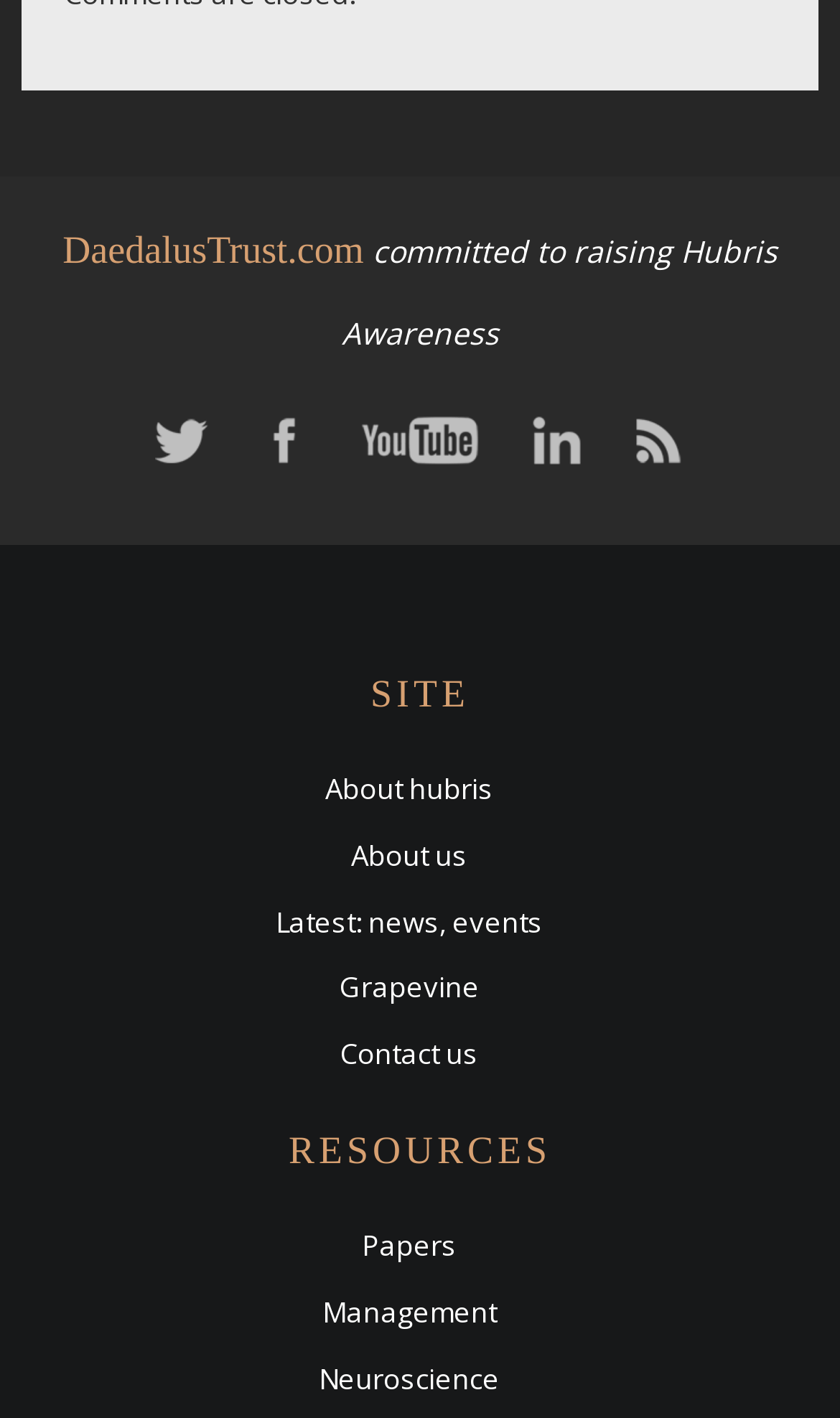What social media platforms are linked on the website?
Please provide a detailed and comprehensive answer to the question.

The social media platforms linked on the website can be found by looking at the links and their corresponding images below the website's name. The links are 'Twitter', 'Facebook', 'YouTube', 'LinkedIn', and 'RSS', each with its own image.